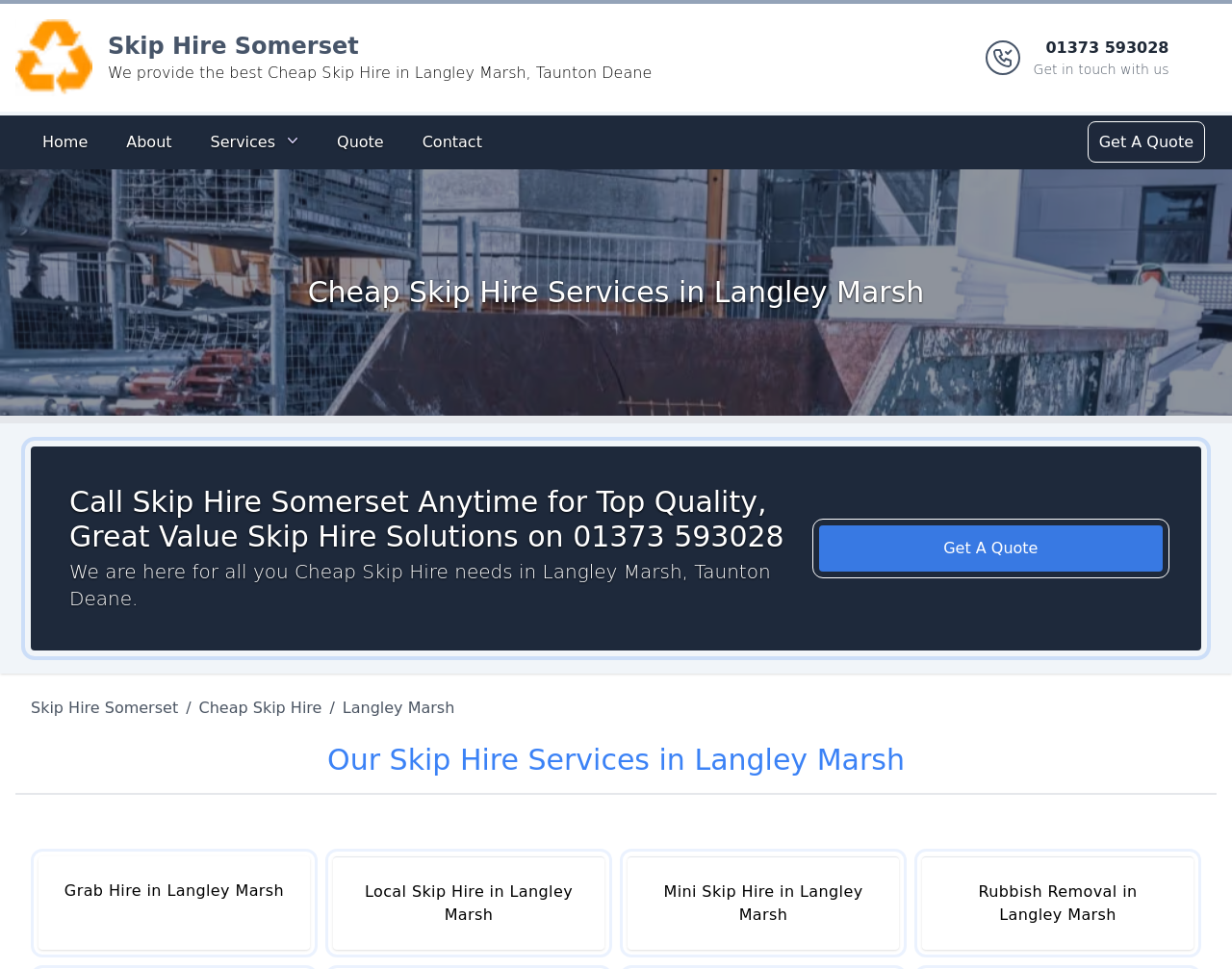Please identify the bounding box coordinates of the element that needs to be clicked to execute the following command: "View services". Provide the bounding box using four float numbers between 0 and 1, formatted as [left, top, right, bottom].

[0.161, 0.127, 0.252, 0.167]